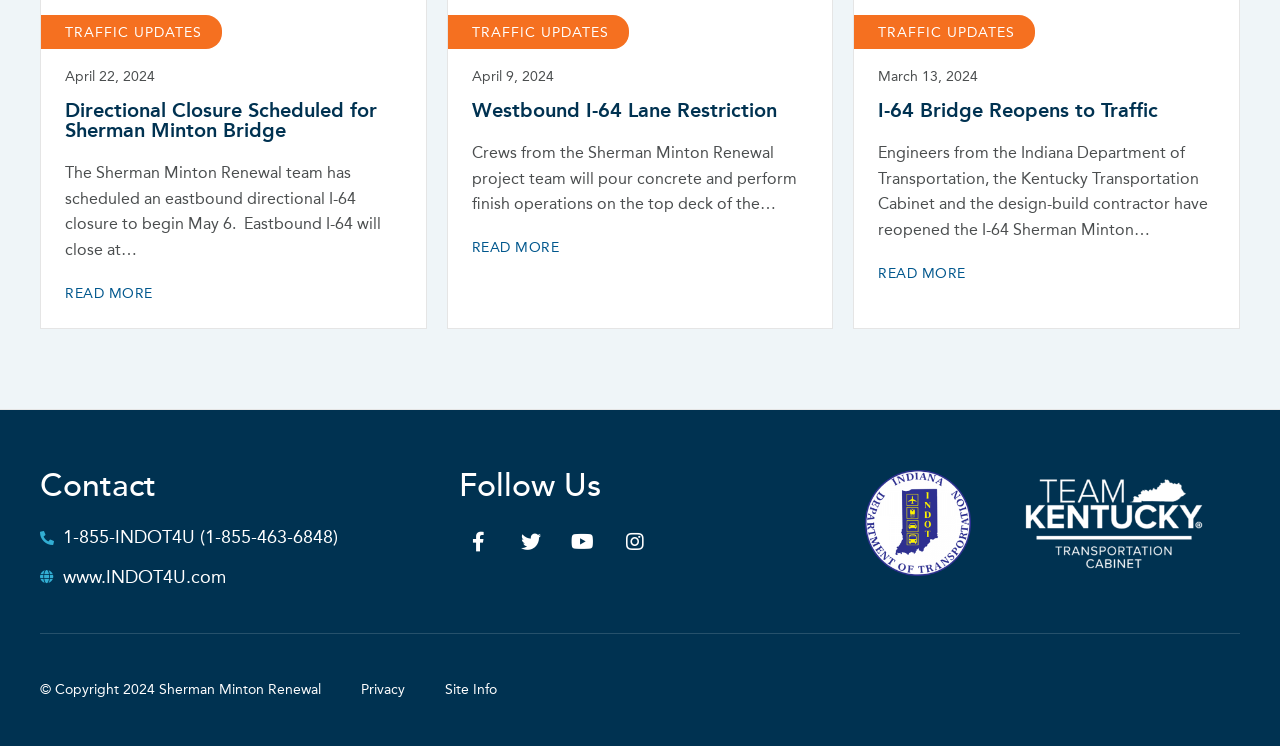Respond to the question below with a single word or phrase: How many 'READ MORE' links are on the page?

3